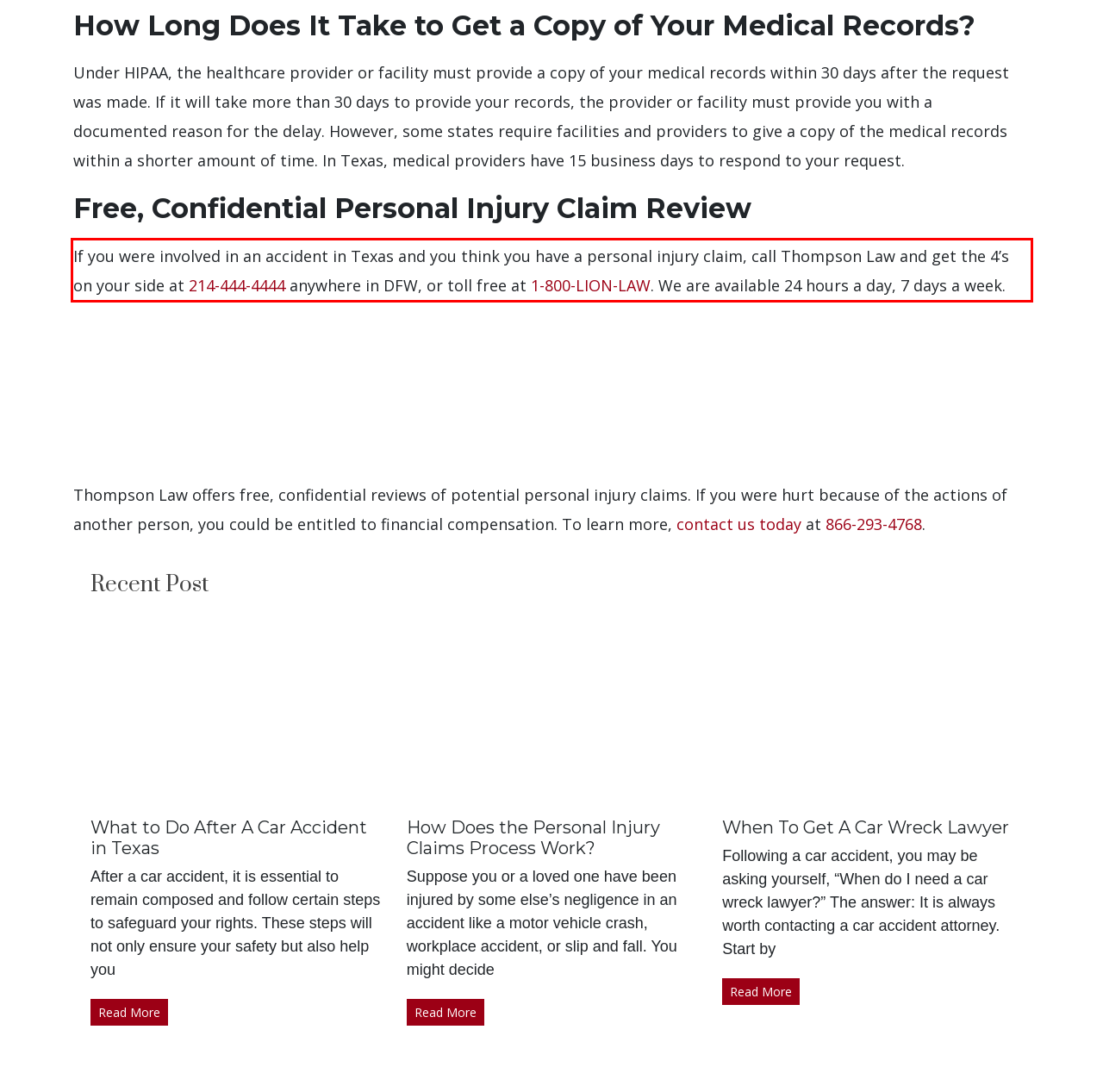Please analyze the screenshot of a webpage and extract the text content within the red bounding box using OCR.

If you were involved in an accident in Texas and you think you have a personal injury claim, call Thompson Law and get the 4’s on your side at 214-444-4444 anywhere in DFW, or toll free at 1-800-LION-LAW. We are available 24 hours a day, 7 days a week.